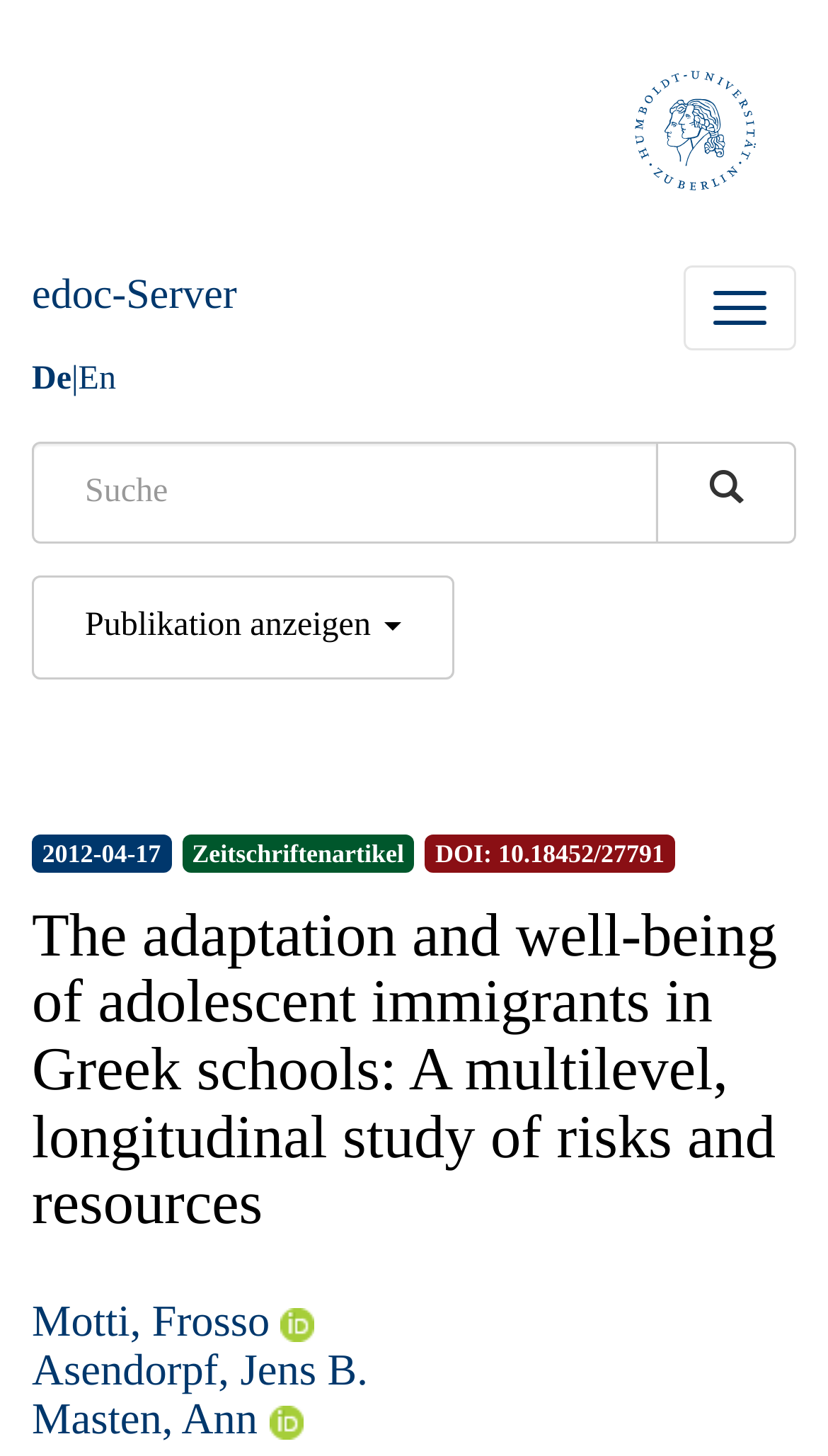Identify the bounding box coordinates for the region of the element that should be clicked to carry out the instruction: "Search". The bounding box coordinates should be four float numbers between 0 and 1, i.e., [left, top, right, bottom].

[0.792, 0.303, 0.962, 0.373]